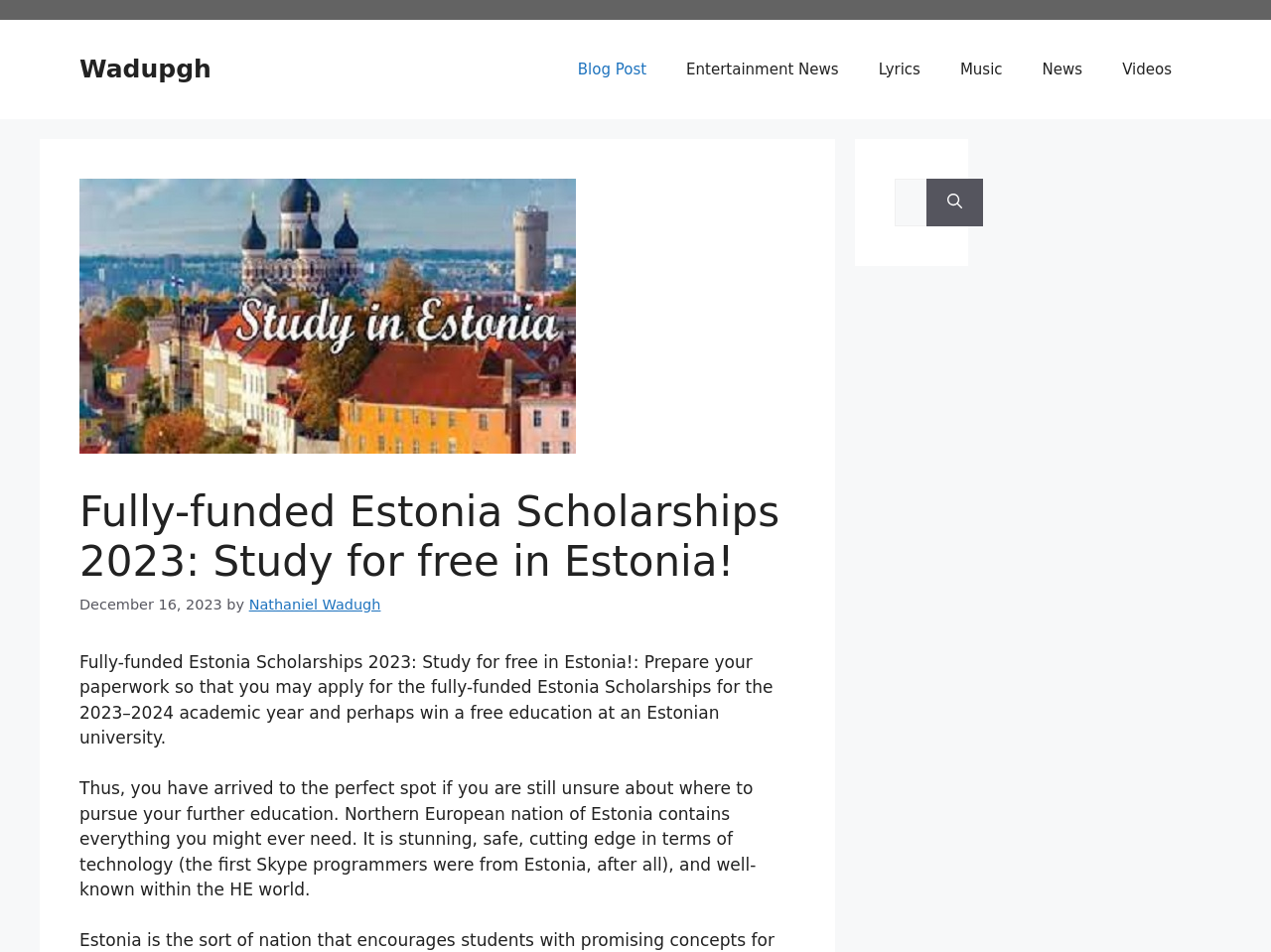Please use the details from the image to answer the following question comprehensively:
What is the topic of the article?

I determined the topic of the article by reading the heading 'Fully-funded Estonia Scholarships 2023: Study for free in Estonia!' and the subsequent text, which discusses the benefits of studying in Estonia and the availability of fully-funded scholarships.